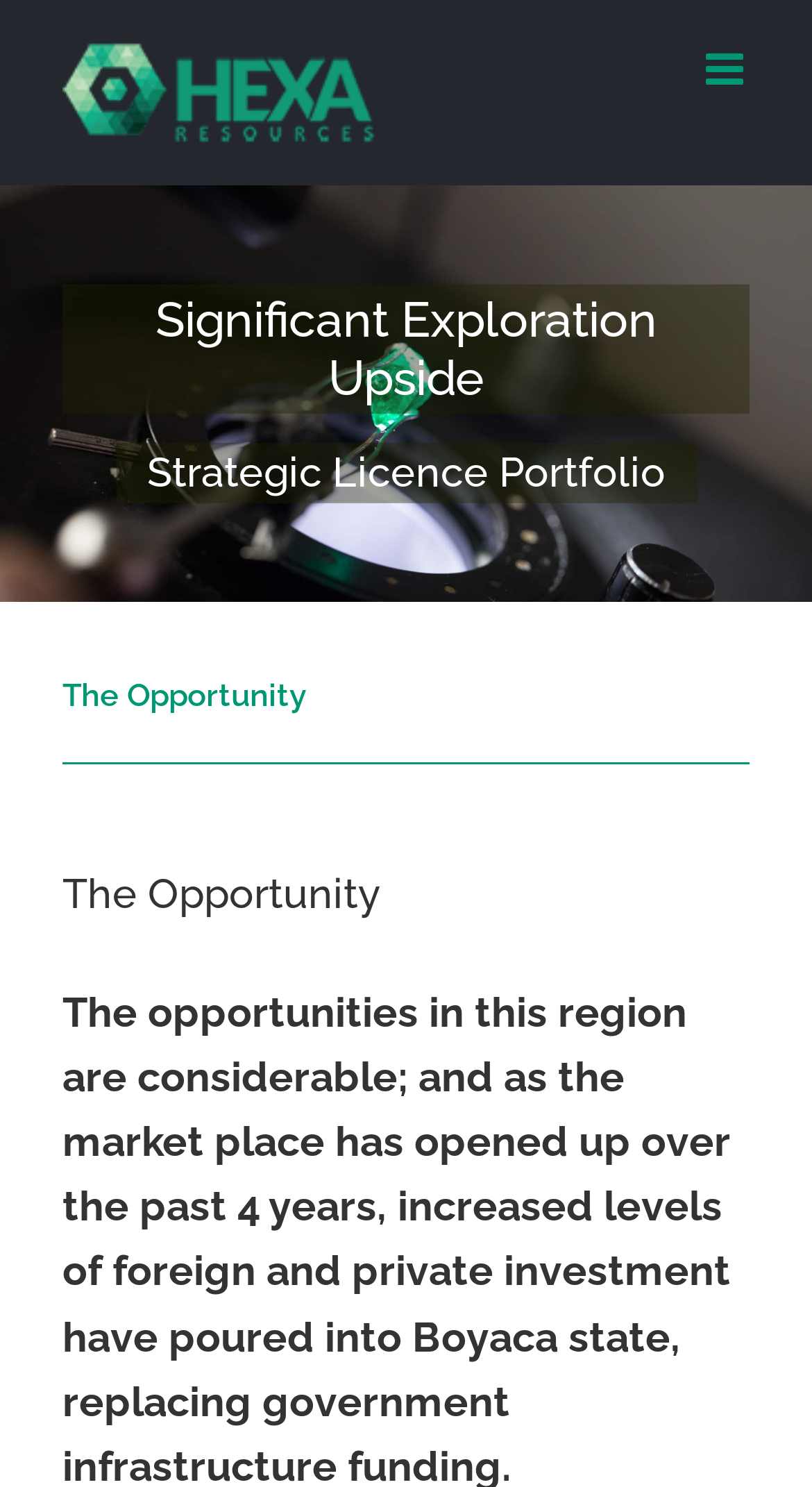What is the logo of the company?
Based on the screenshot, provide your answer in one word or phrase.

Hexa Resources Logo